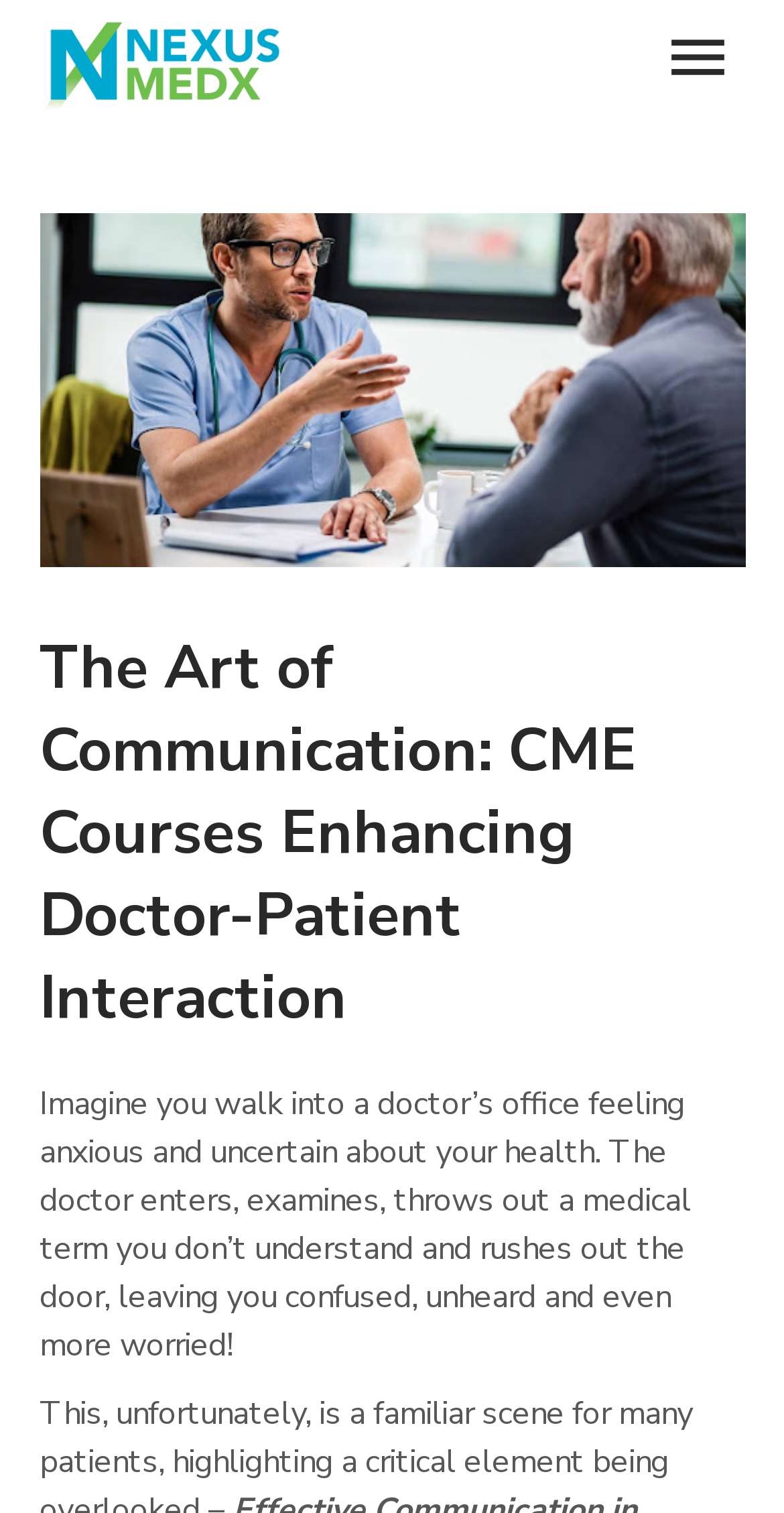Generate the text of the webpage's primary heading.

The Art of Communication: CME Courses Enhancing Doctor-Patient Interaction